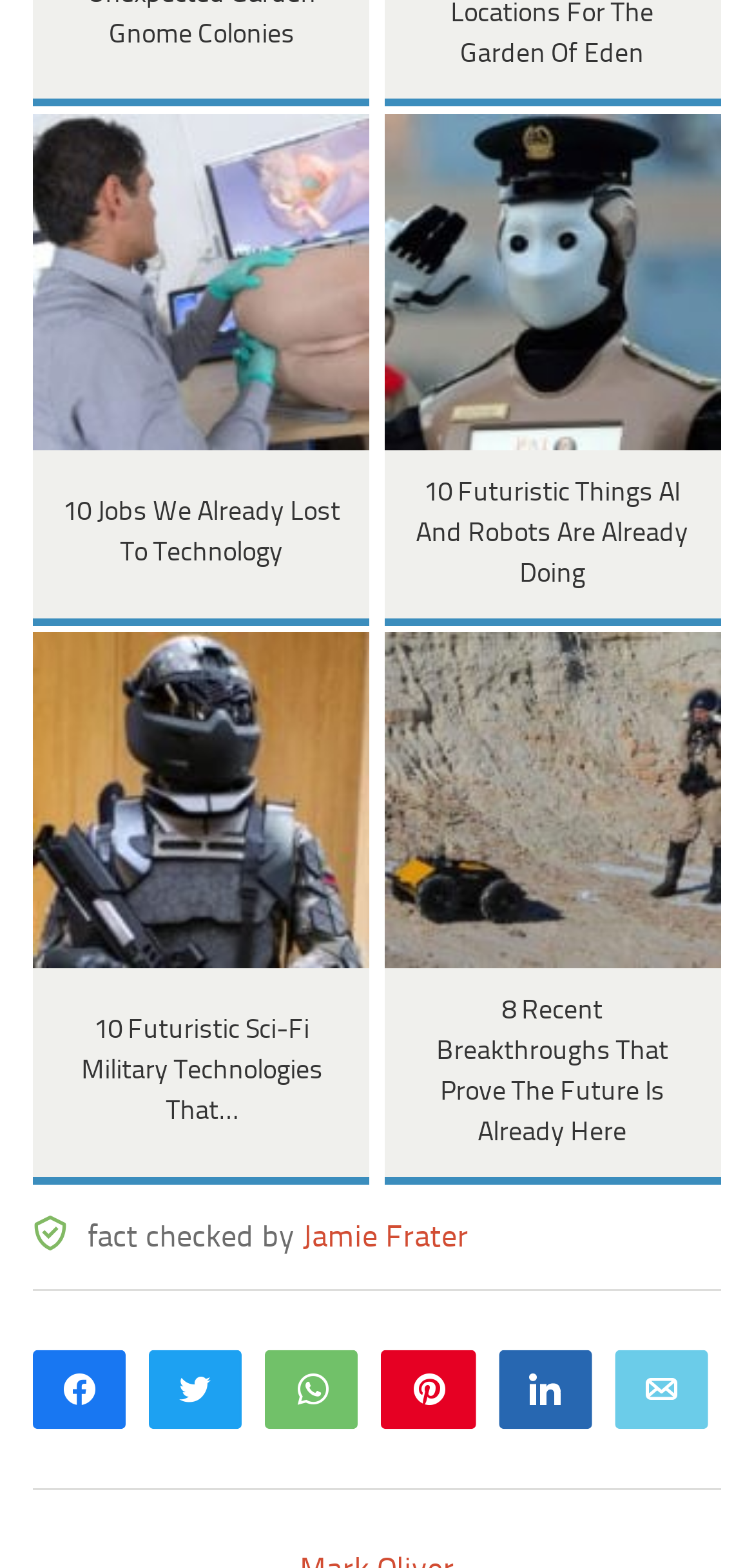Pinpoint the bounding box coordinates of the clickable area needed to execute the instruction: "Share the article on WhatsApp". The coordinates should be specified as four float numbers between 0 and 1, i.e., [left, top, right, bottom].

[0.356, 0.862, 0.474, 0.906]